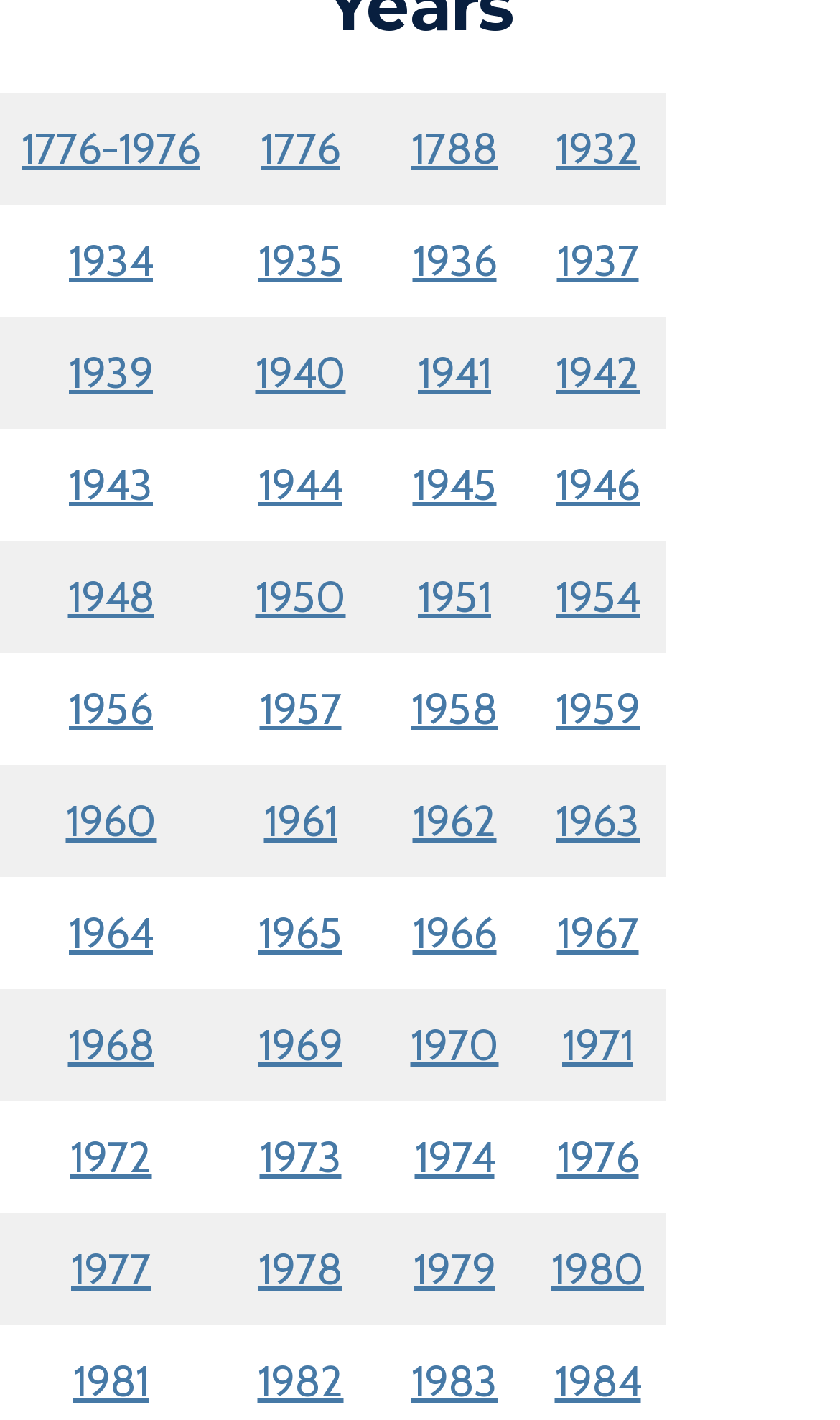Answer briefly with one word or phrase:
How many links are there in the third row?

4